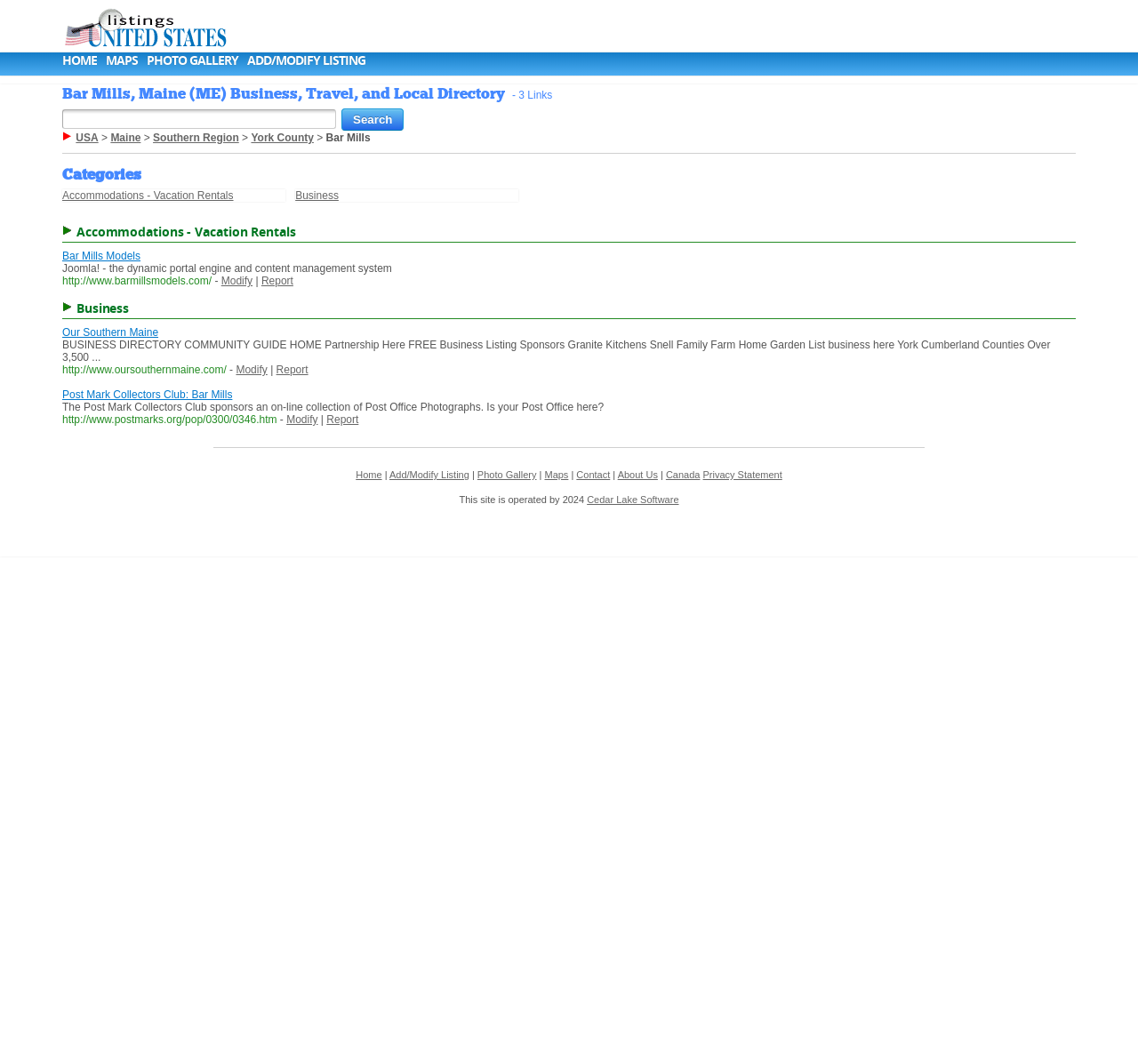Can you pinpoint the bounding box coordinates for the clickable element required for this instruction: "View maps"? The coordinates should be four float numbers between 0 and 1, i.e., [left, top, right, bottom].

[0.093, 0.048, 0.121, 0.064]